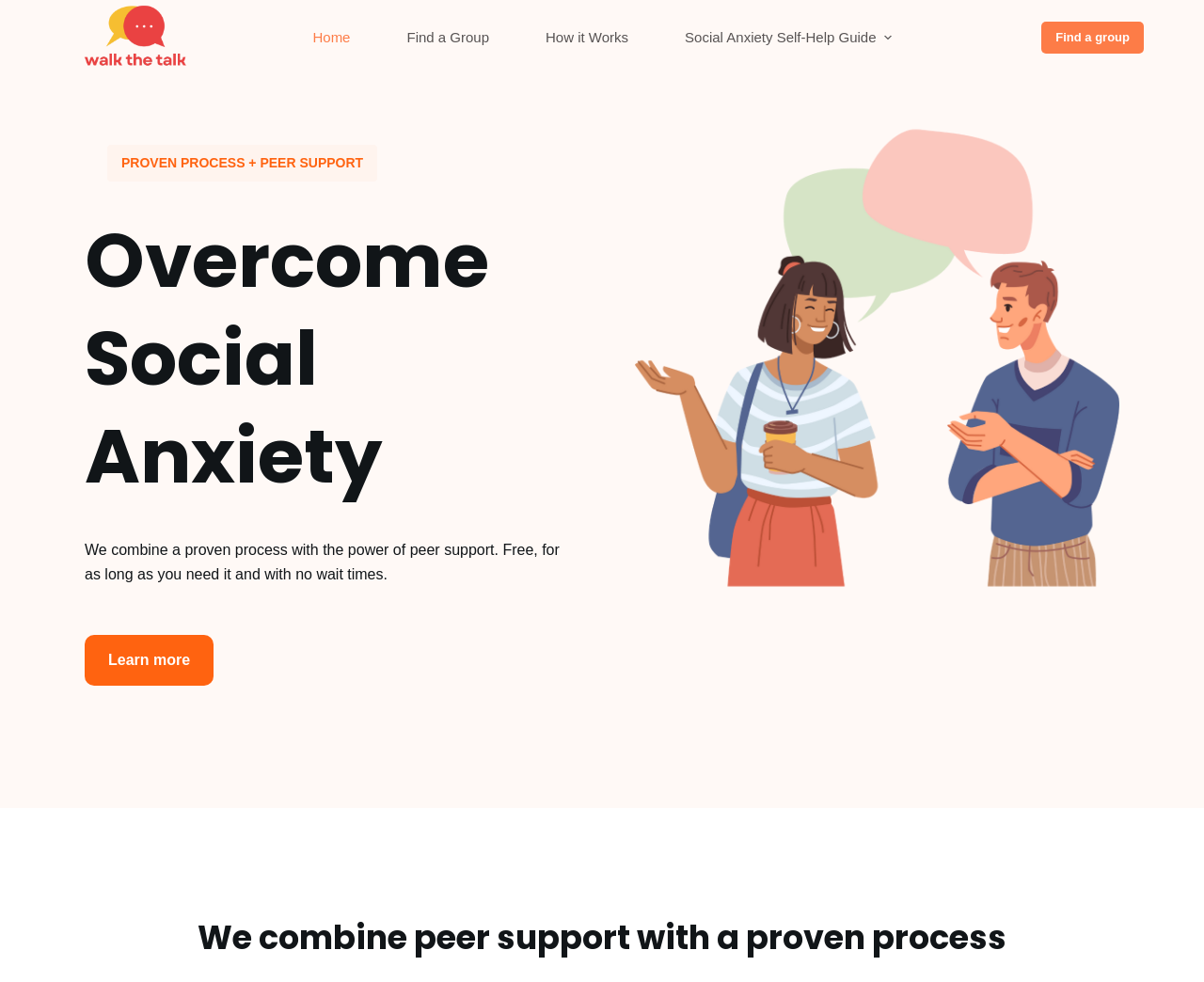Based on the element description "Learn more", predict the bounding box coordinates of the UI element.

[0.07, 0.646, 0.177, 0.699]